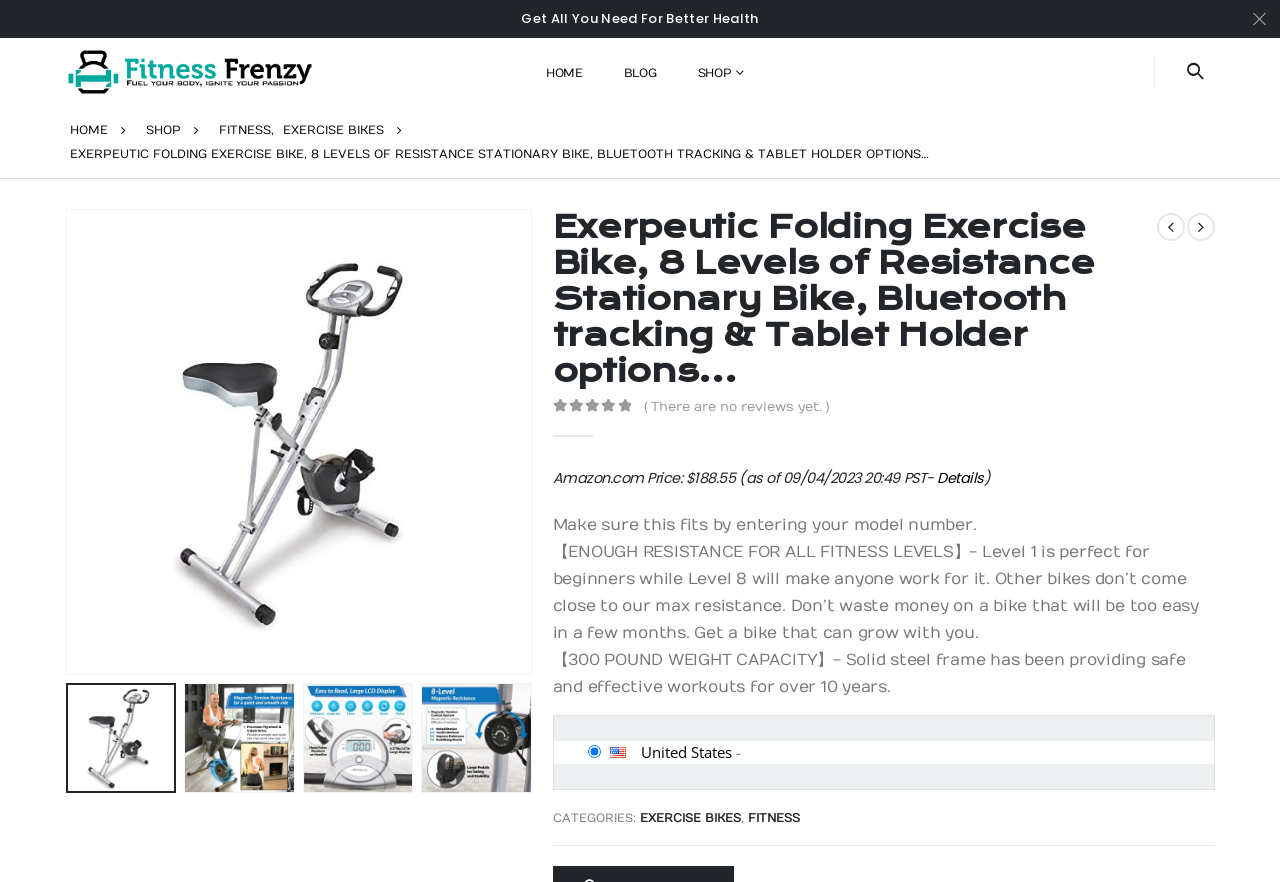What is the category of the exercise bike?
Look at the image and answer with only one word or phrase.

EXERCISE BIKES